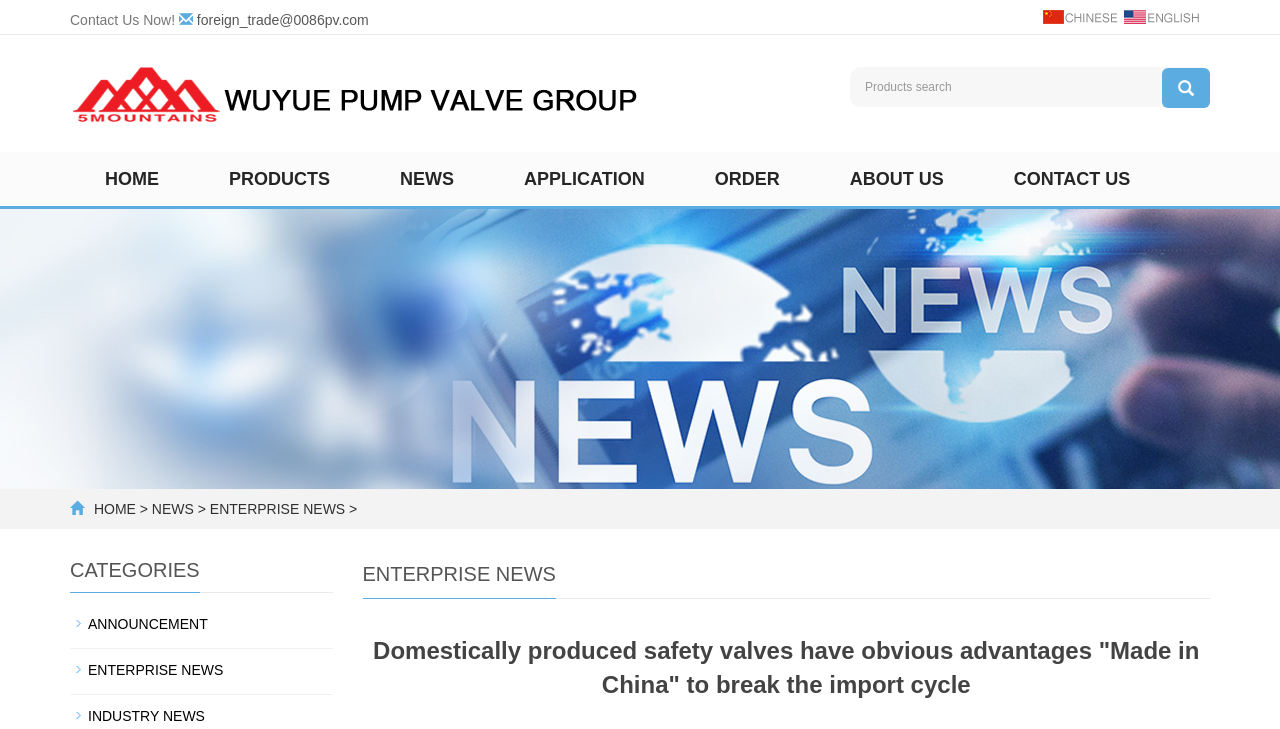How many main navigation links are available on this webpage?
Based on the screenshot, respond with a single word or phrase.

9